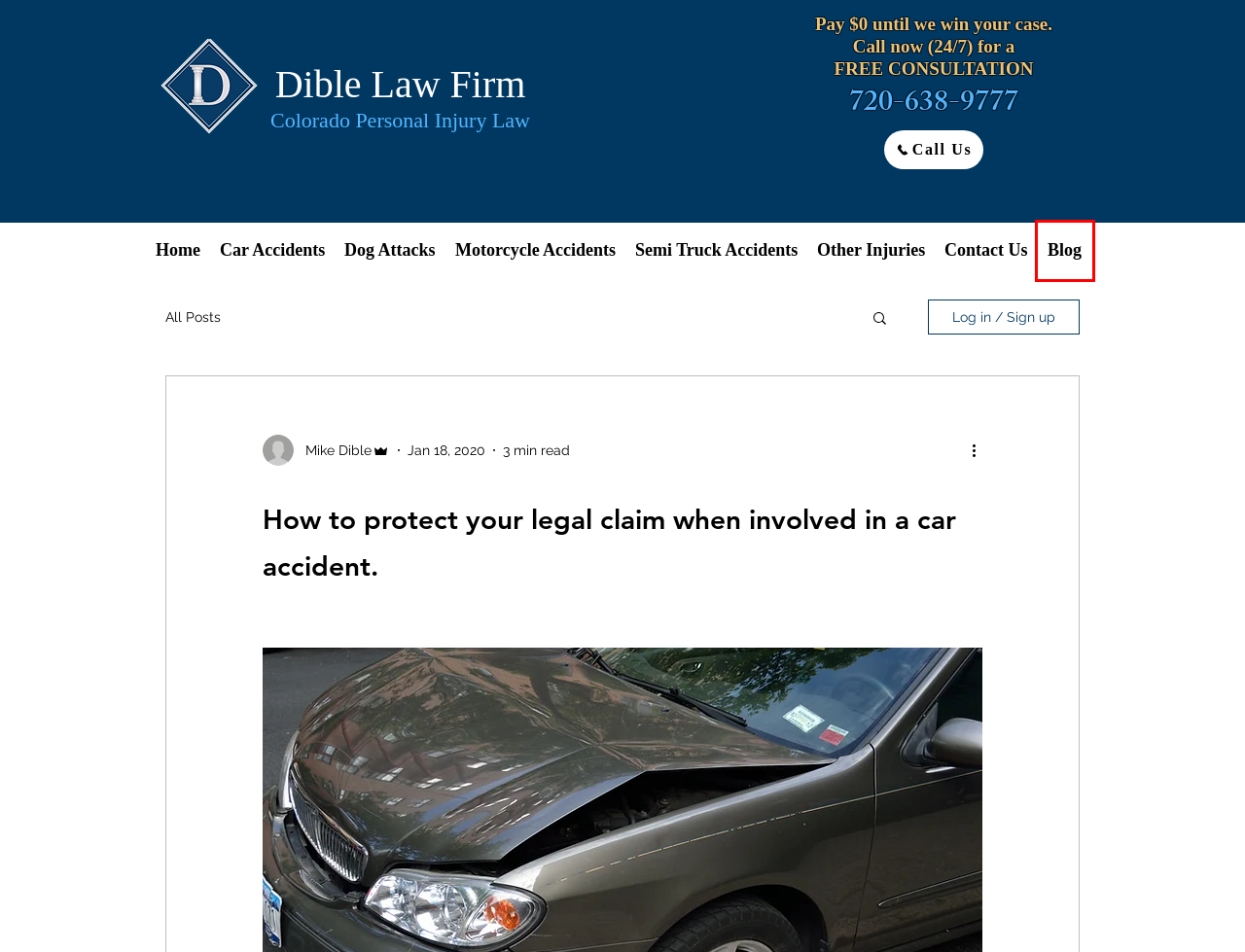Given a webpage screenshot featuring a red rectangle around a UI element, please determine the best description for the new webpage that appears after the element within the bounding box is clicked. The options are:
A. Personal Injury Attorney Dog Bite | Dog Attack Lawyer | Dible Law Firm
B. Denver Motorcycle Accident Attorney | Dible Law Firm | Lawyer
C. Dible Law Firm | Personal Injury Law Firm in Denver
D. Personal Injury Attorney in Denver | Dible Law Firm
E. Dible Law Firm | Personal Injury Law Firm in Denver | Blog
F. Semi Truck Accident Attorney in Denver | Dible Law Firm
G. Car Accident Attorney in Denver | Dible Law Firm | Accident Lawyer
H. Dible Law Firm | Personal Injury Attorney in Denver | Contact Us

E